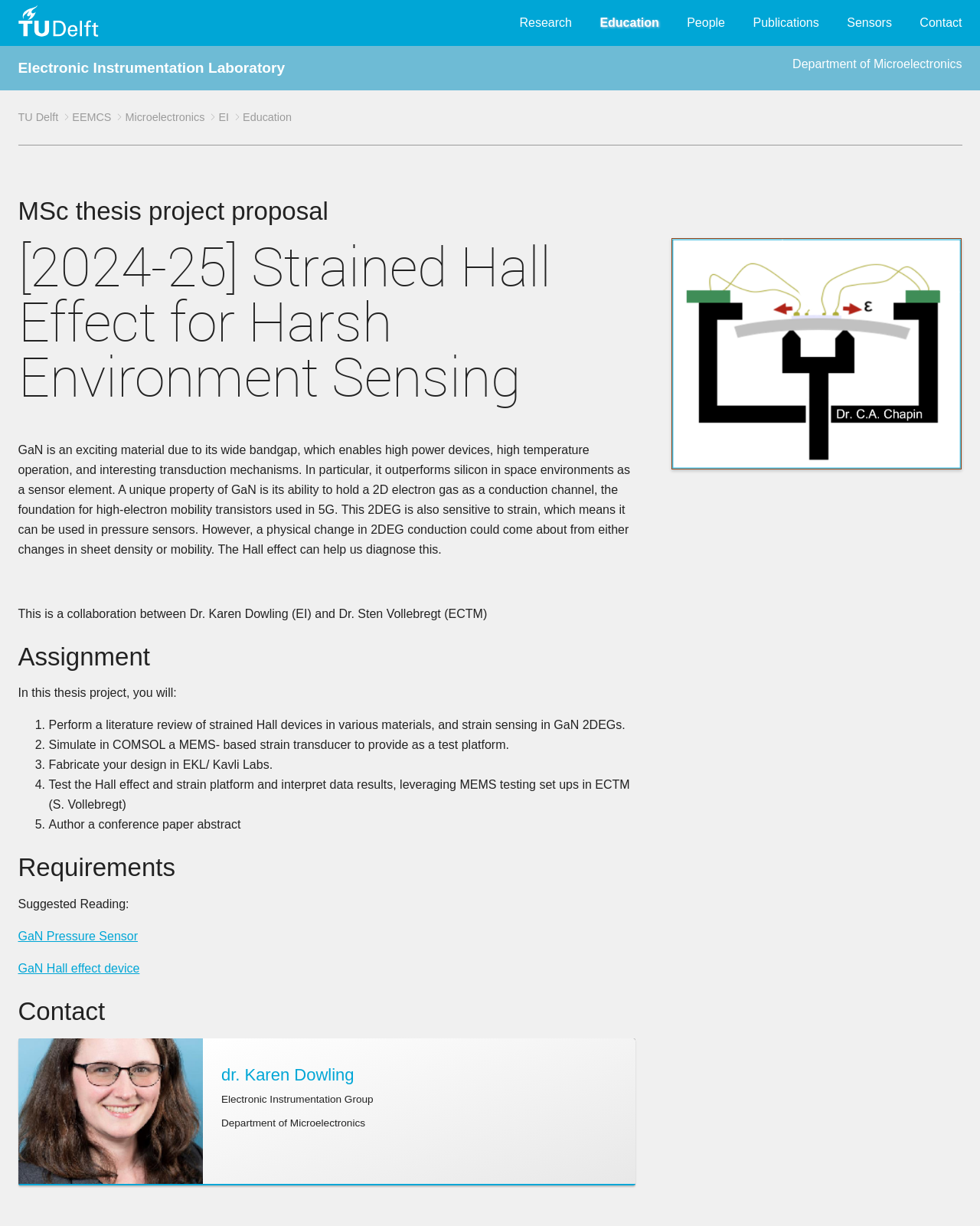Please find the bounding box coordinates for the clickable element needed to perform this instruction: "Click on the 'TU Delft' link".

[0.018, 0.0, 0.1, 0.037]